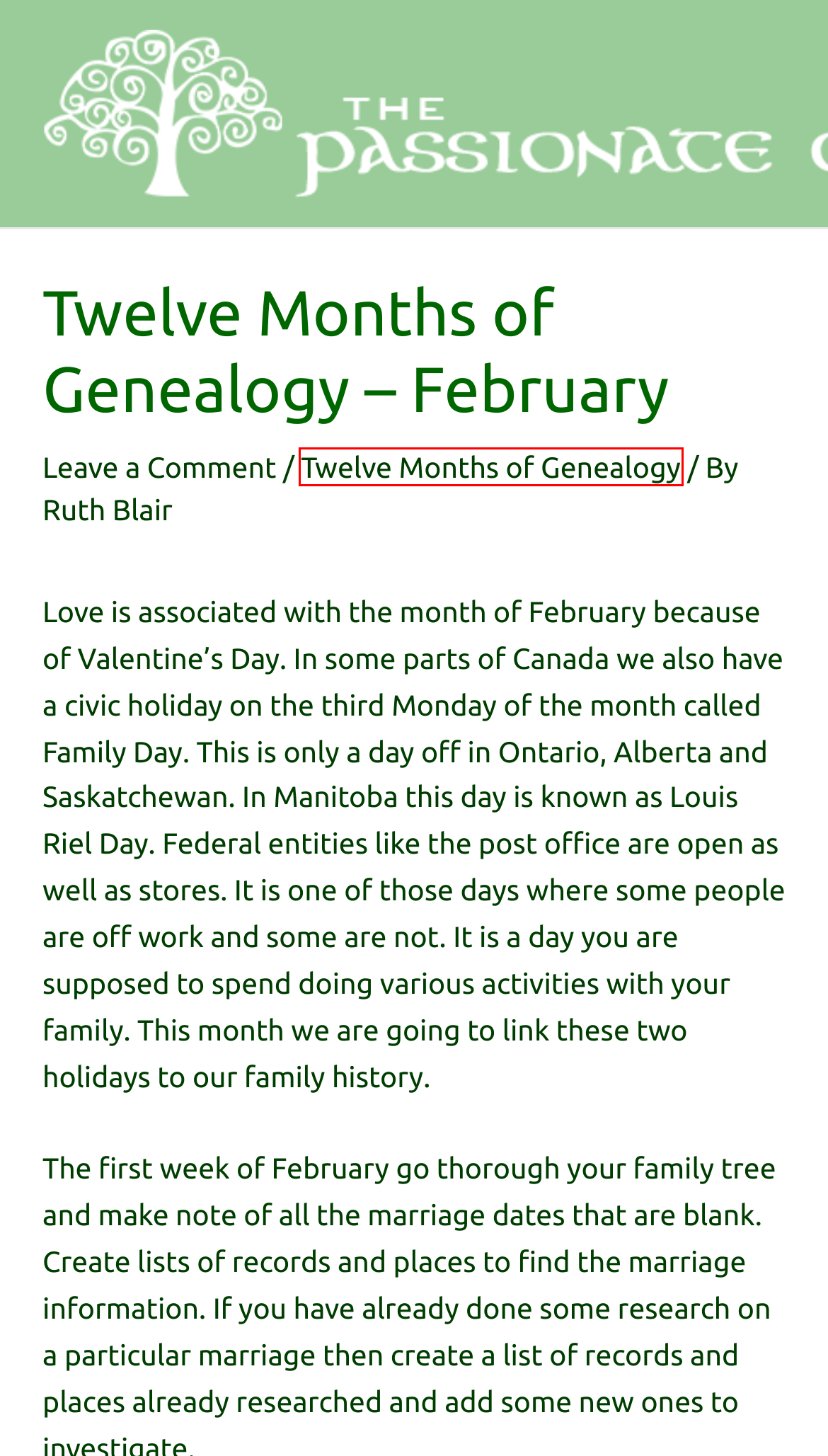Assess the screenshot of a webpage with a red bounding box and determine which webpage description most accurately matches the new page after clicking the element within the red box. Here are the options:
A. 366 Days of Genealogy
B. Advent Theme
C. Lady Diana Taylour
D. Twelve Months of Genealogy
E. Military
F. Ruth Blair
G. Canada
H. Press Releases

D